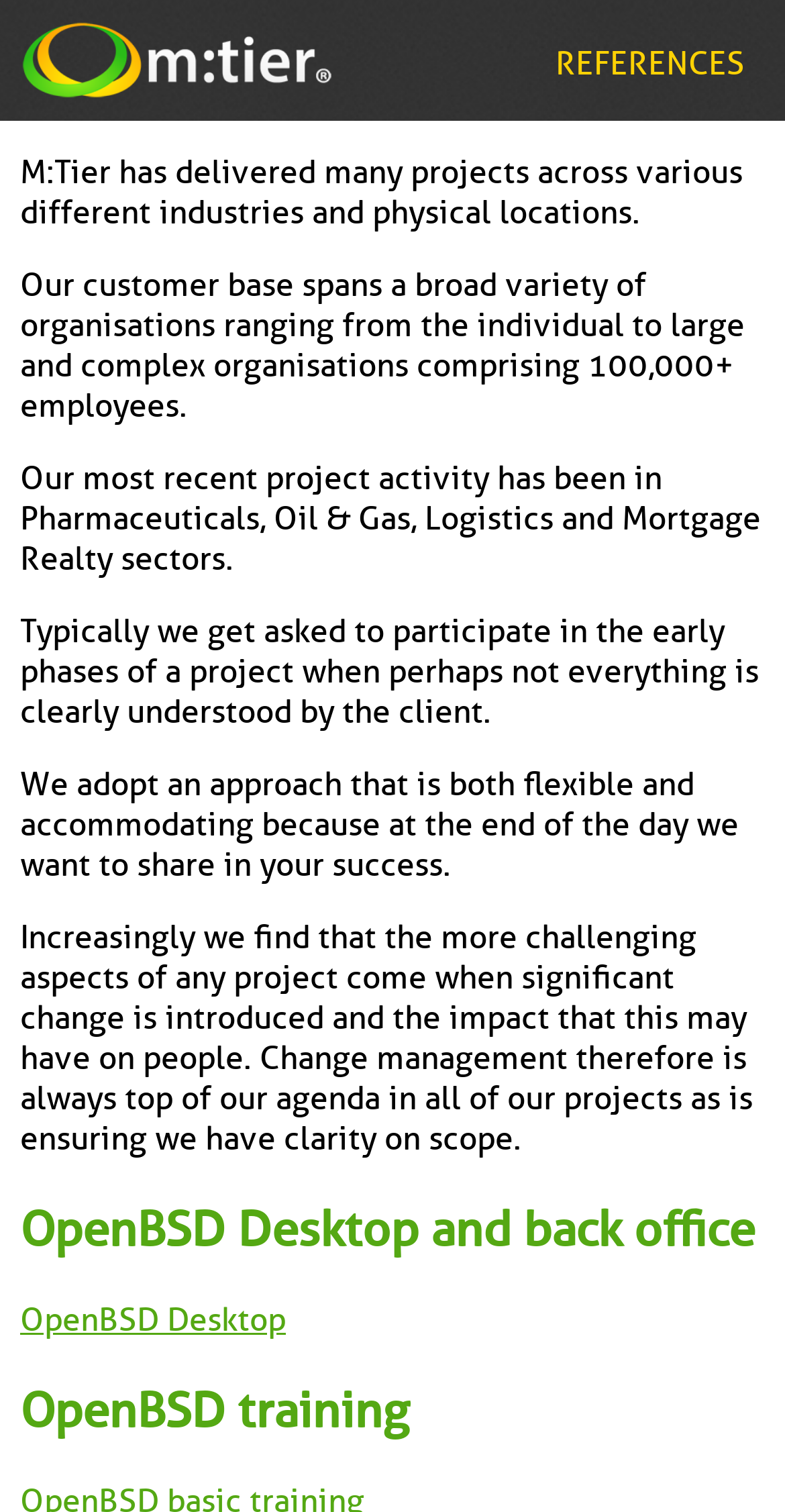Kindly respond to the following question with a single word or a brief phrase: 
What is the approach adopted by M:Tier?

Flexible and accommodating